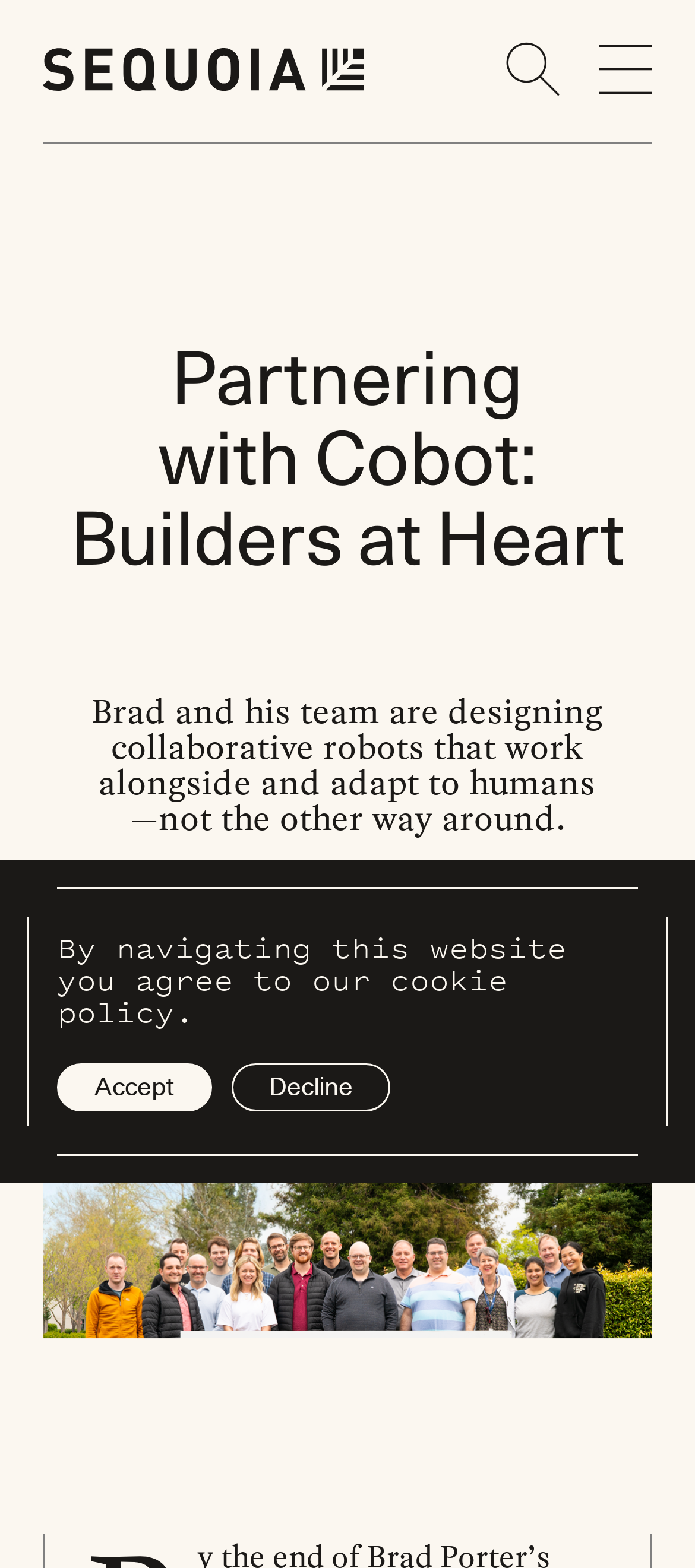Observe the image and answer the following question in detail: Who is the author of the article?

I found the answer by looking at the static text 'BY ALFRED LIN' which is located below the article summary.